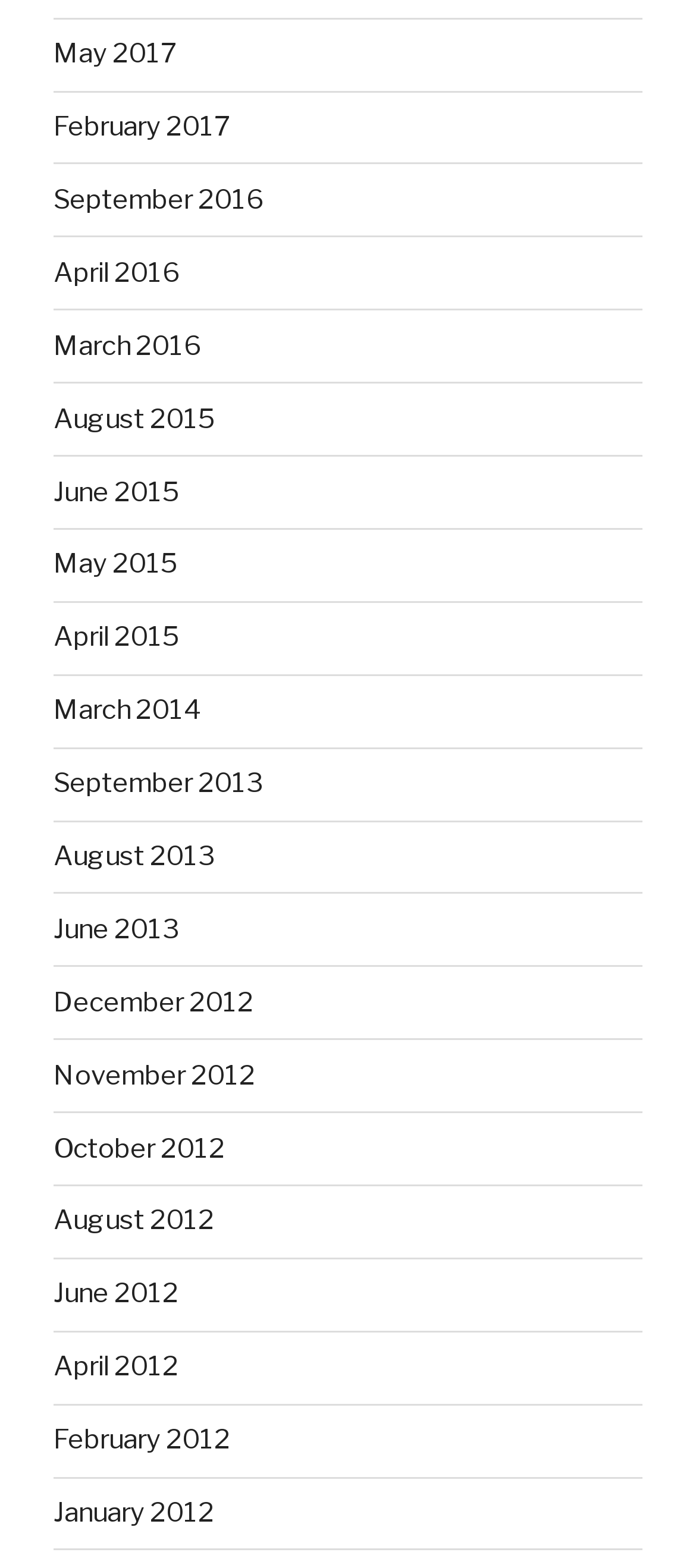How many months are available for the year 2015?
Refer to the image and answer the question using a single word or phrase.

3